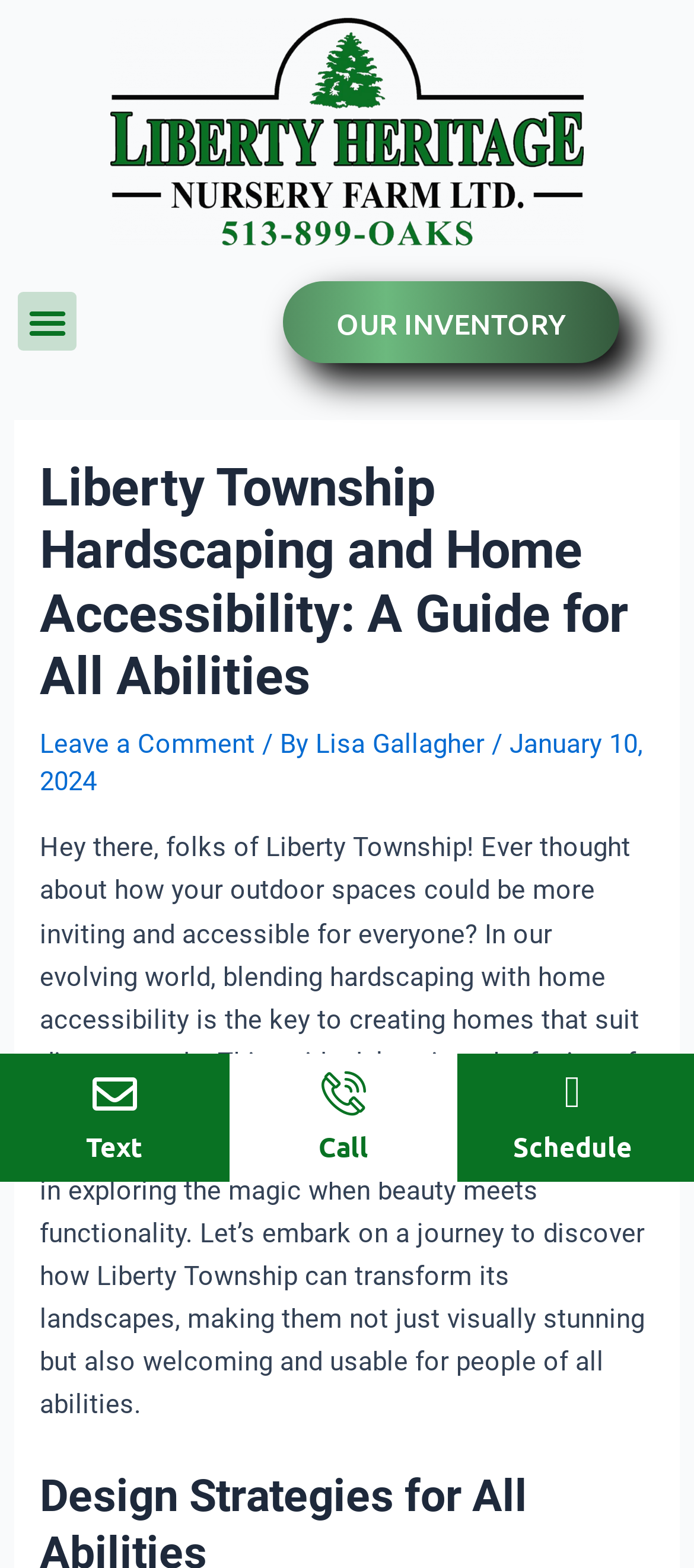Please determine the bounding box coordinates of the clickable area required to carry out the following instruction: "Visit the OUR INVENTORY page". The coordinates must be four float numbers between 0 and 1, represented as [left, top, right, bottom].

[0.408, 0.179, 0.892, 0.231]